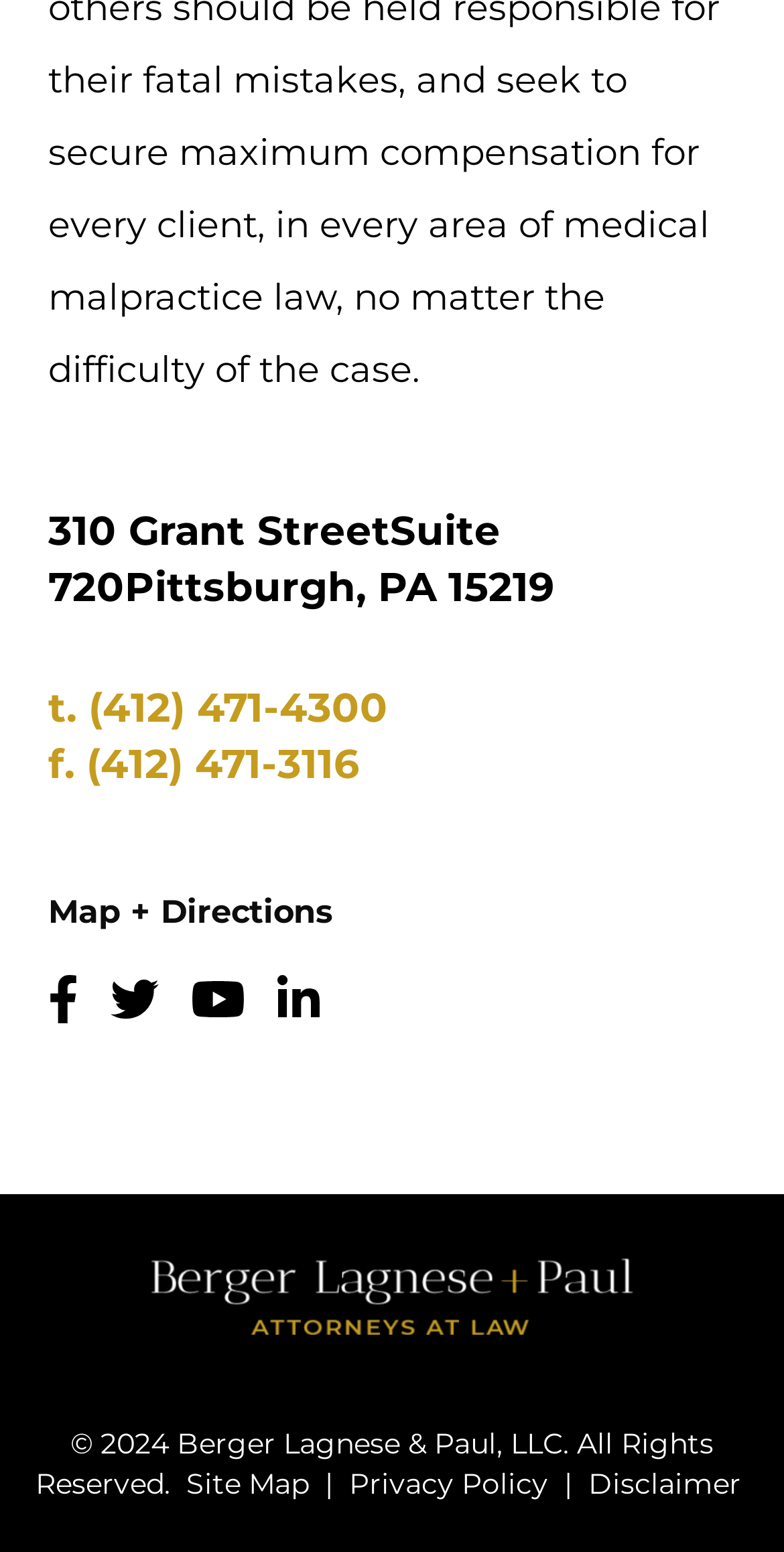Observe the image and answer the following question in detail: What is the phone number of the law firm?

I found the phone number by looking at the section below the address, where it lists 't.' followed by the phone number '(412) 471-4300'.